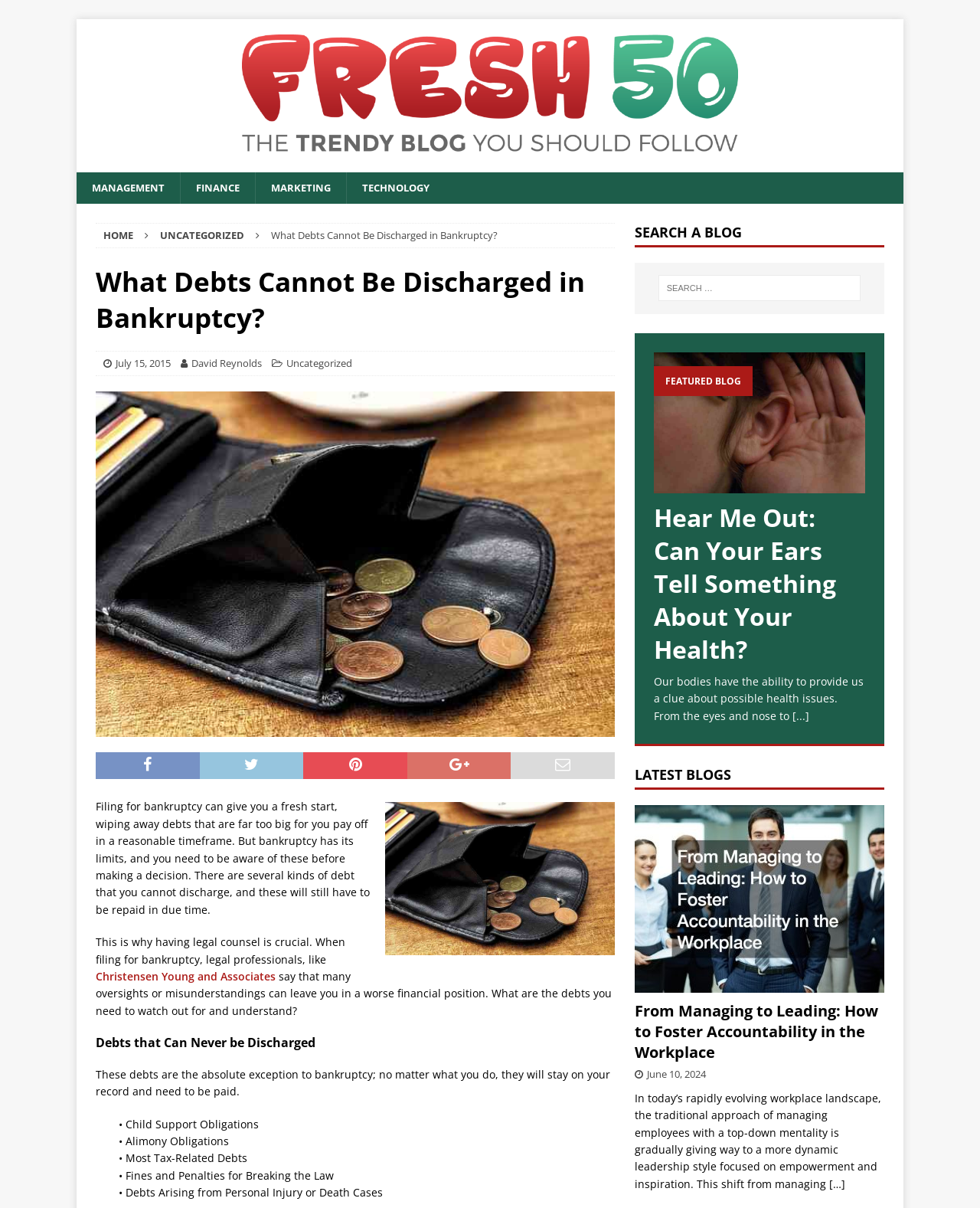What is the topic of the blog post?
Using the image, give a concise answer in the form of a single word or short phrase.

Bankruptcy